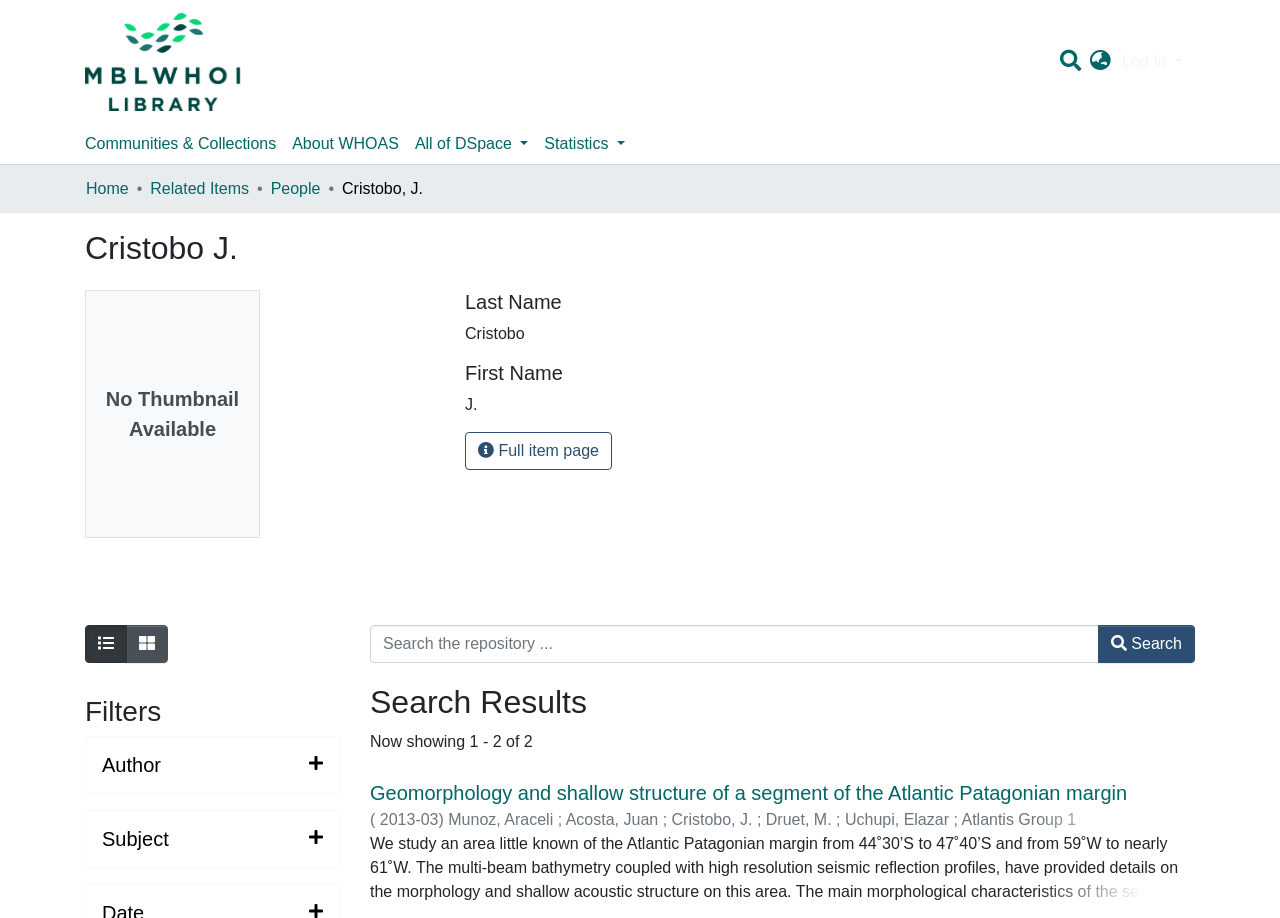Determine the bounding box coordinates of the clickable region to execute the instruction: "Read the article about Health Care Administration Costs". The coordinates should be four float numbers between 0 and 1, denoted as [left, top, right, bottom].

None